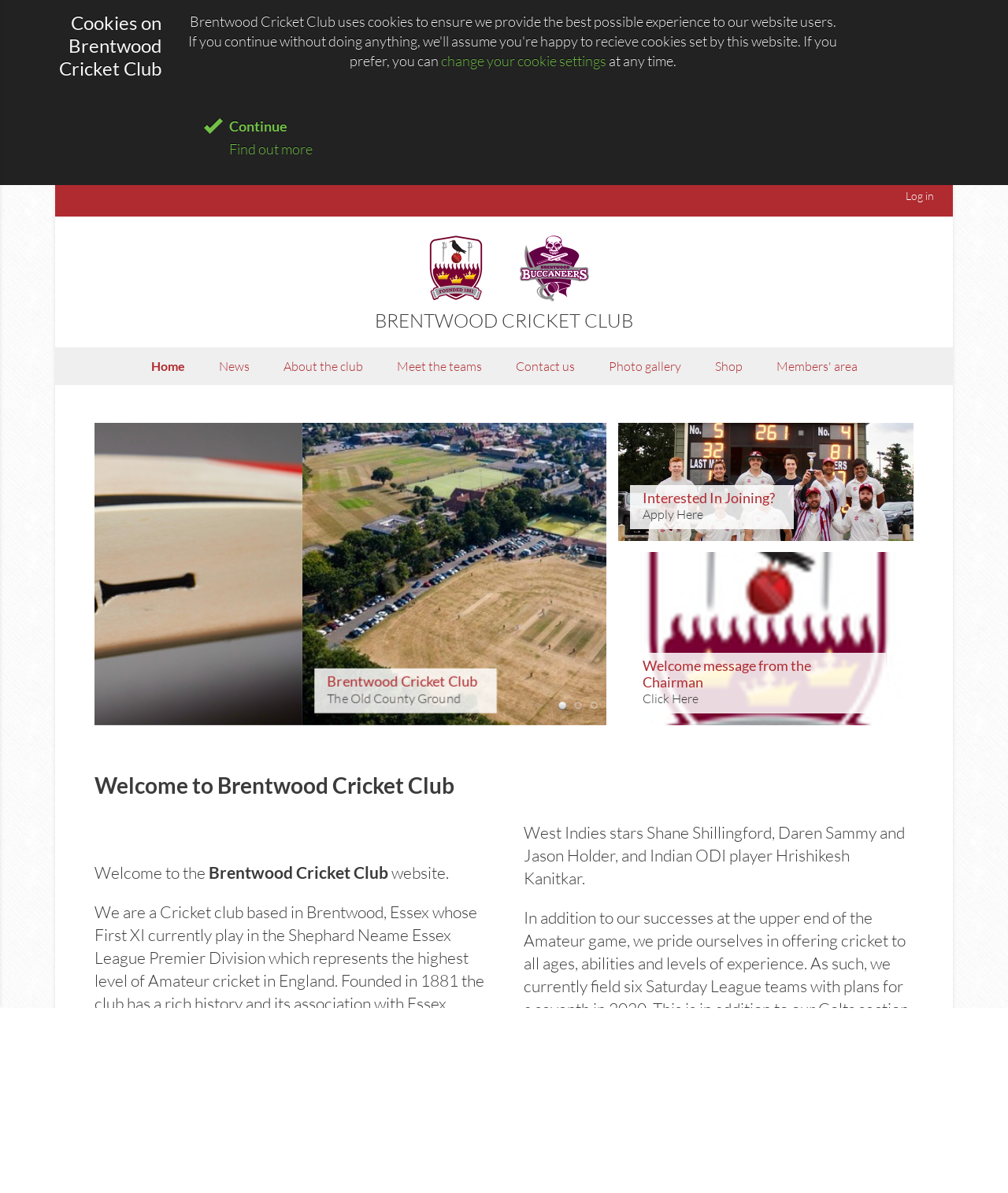Determine the bounding box coordinates of the section to be clicked to follow the instruction: "Read the 'Welcome message from the Chairman'". The coordinates should be given as four float numbers between 0 and 1, formatted as [left, top, right, bottom].

[0.613, 0.463, 0.906, 0.608]